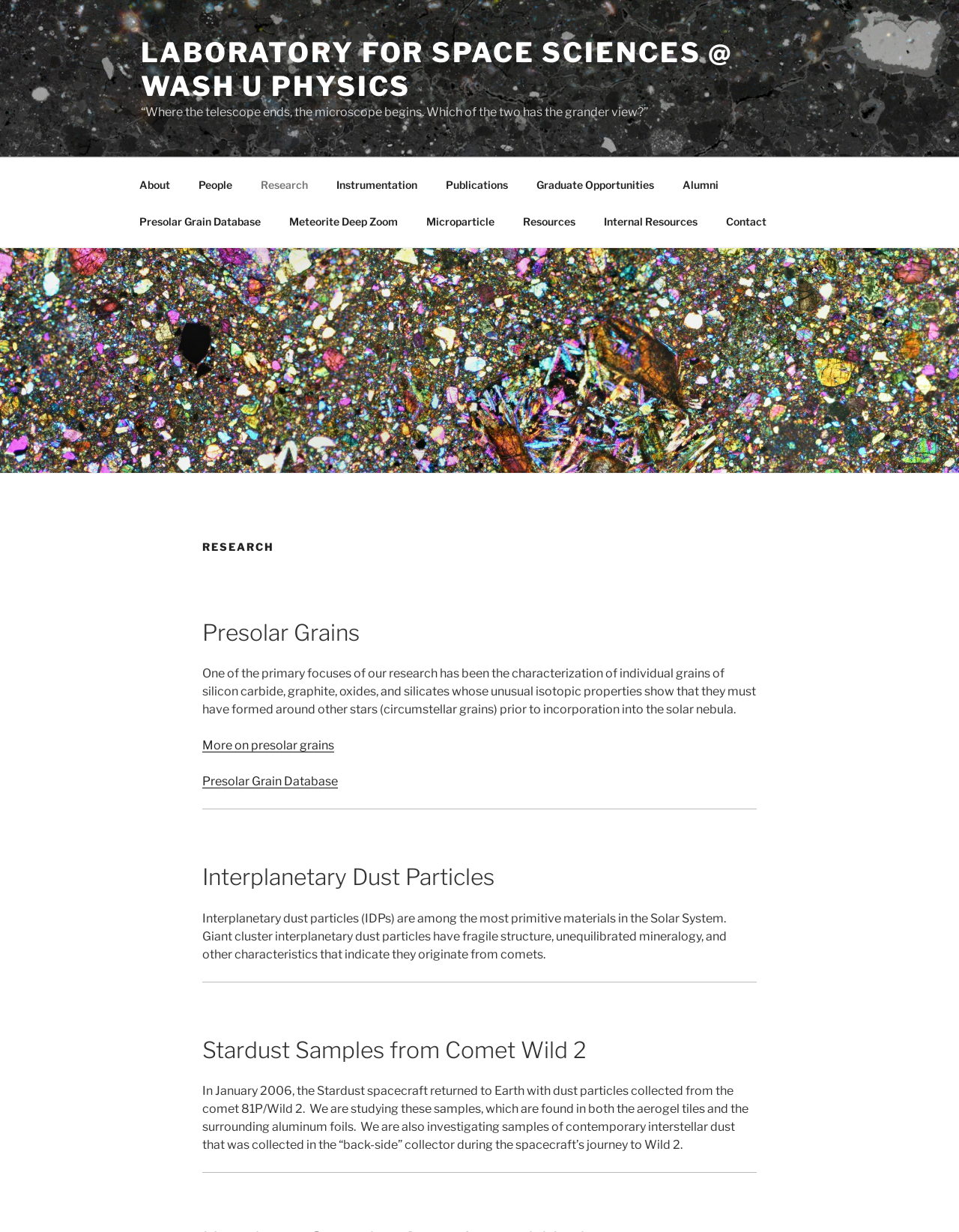Identify the bounding box coordinates of the area you need to click to perform the following instruction: "Skip to main content".

None